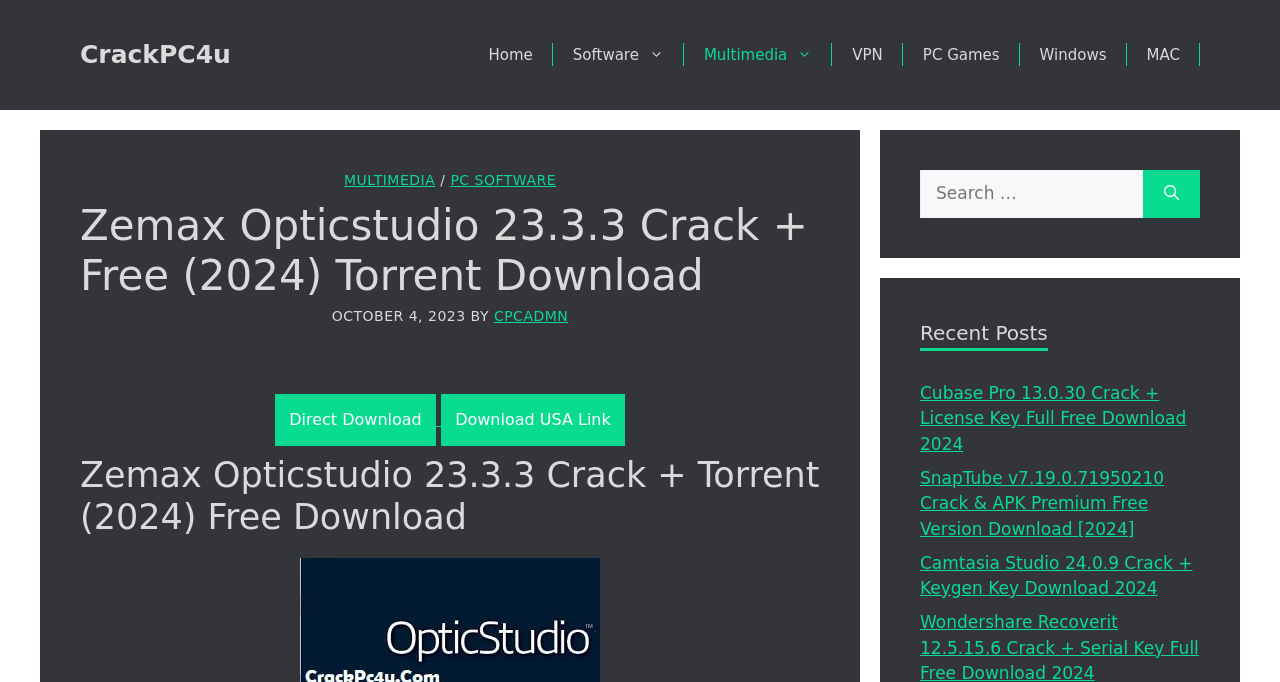Please find the bounding box coordinates of the clickable region needed to complete the following instruction: "Click on the 'CrackPC4u' link". The bounding box coordinates must consist of four float numbers between 0 and 1, i.e., [left, top, right, bottom].

[0.062, 0.059, 0.18, 0.101]